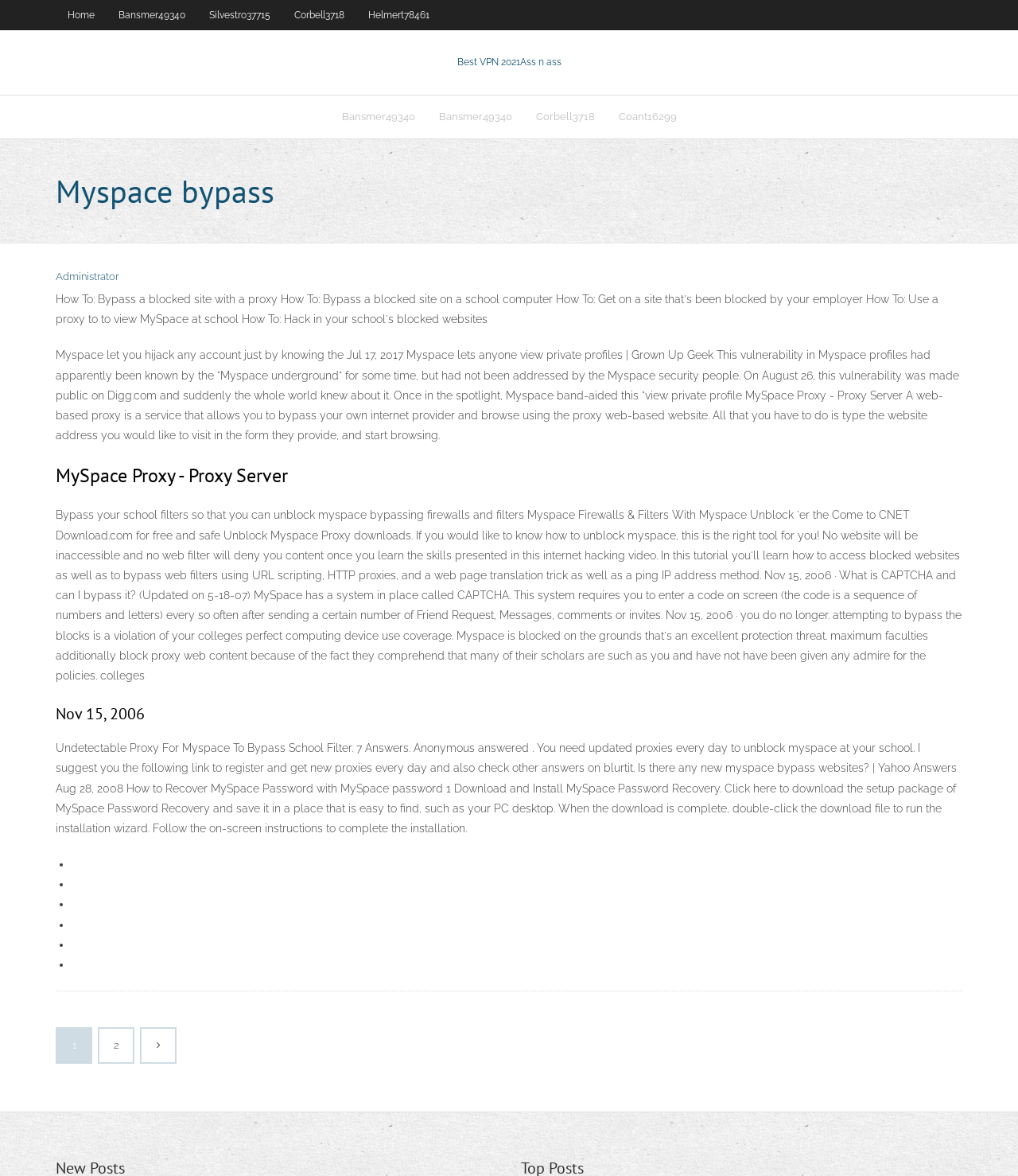Please provide a comprehensive response to the question below by analyzing the image: 
How many links are there in the top navigation menu?

The top navigation menu contains links to 'Home', 'Bansmer49340', 'Silvestro37715', 'Corbell3718', and 'Helmert78461', which suggests that there are 5 links in total.